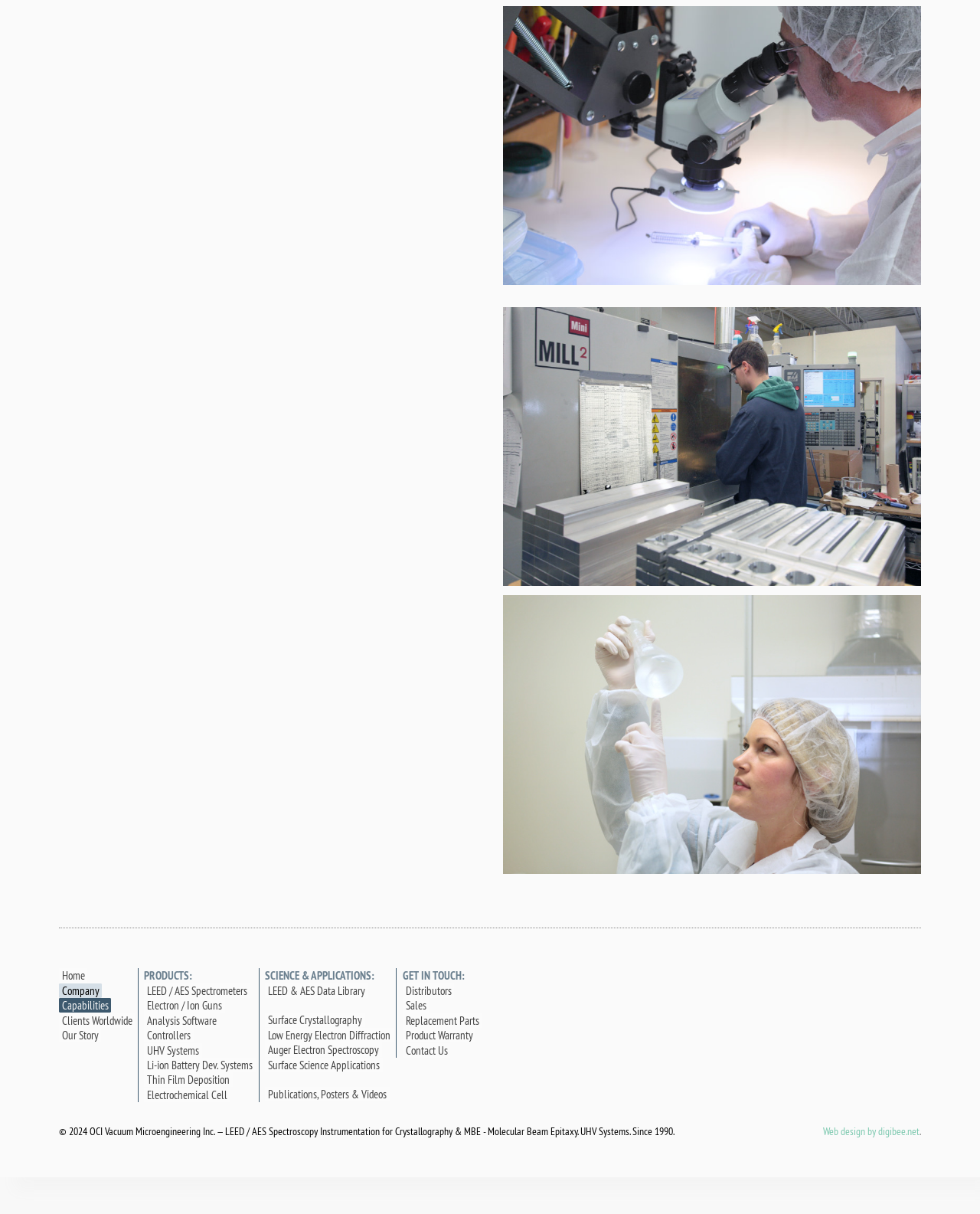Please locate the bounding box coordinates of the element's region that needs to be clicked to follow the instruction: "Click on the Home link". The bounding box coordinates should be provided as four float numbers between 0 and 1, i.e., [left, top, right, bottom].

[0.06, 0.798, 0.089, 0.81]